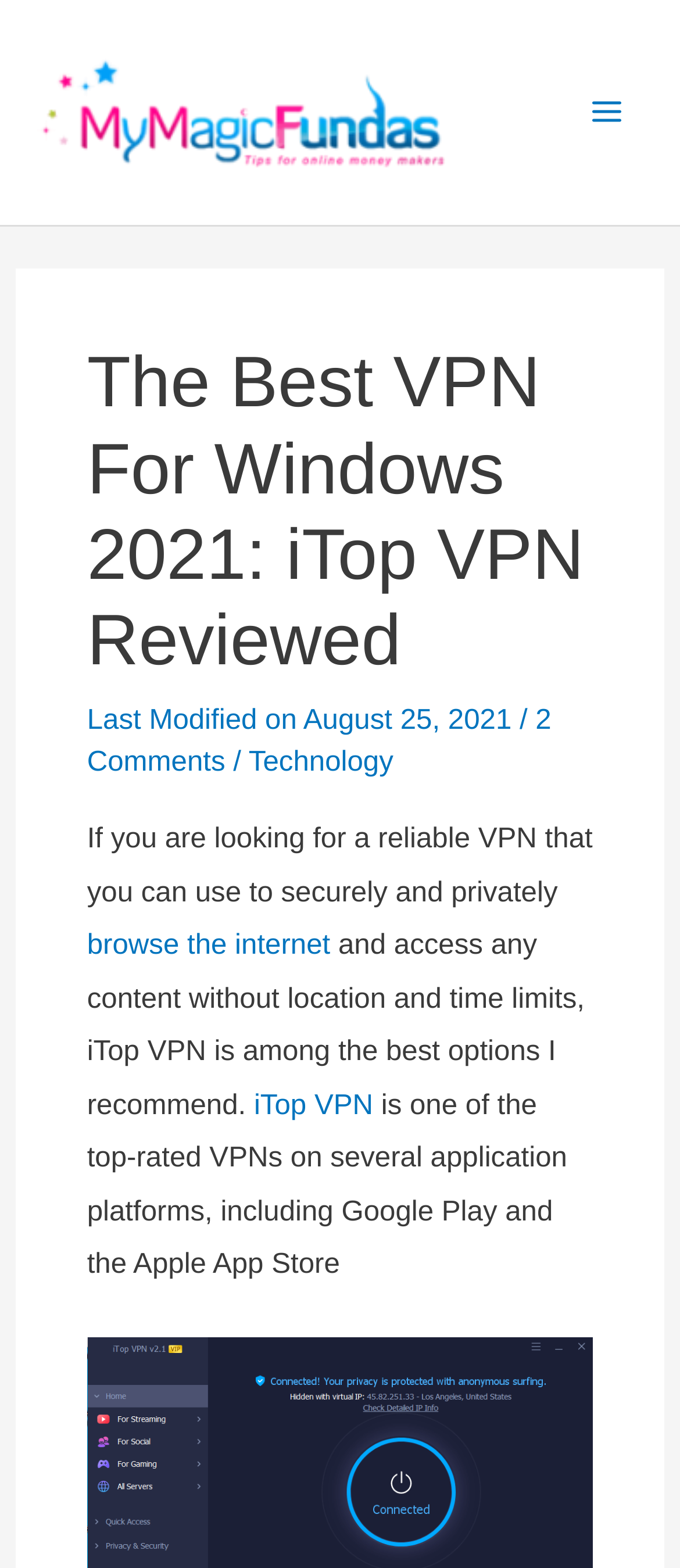From the details in the image, provide a thorough response to the question: What is the category of this article?

The answer can be found by looking at the link 'Technology' located below the heading of the webpage, which indicates the category of the article.